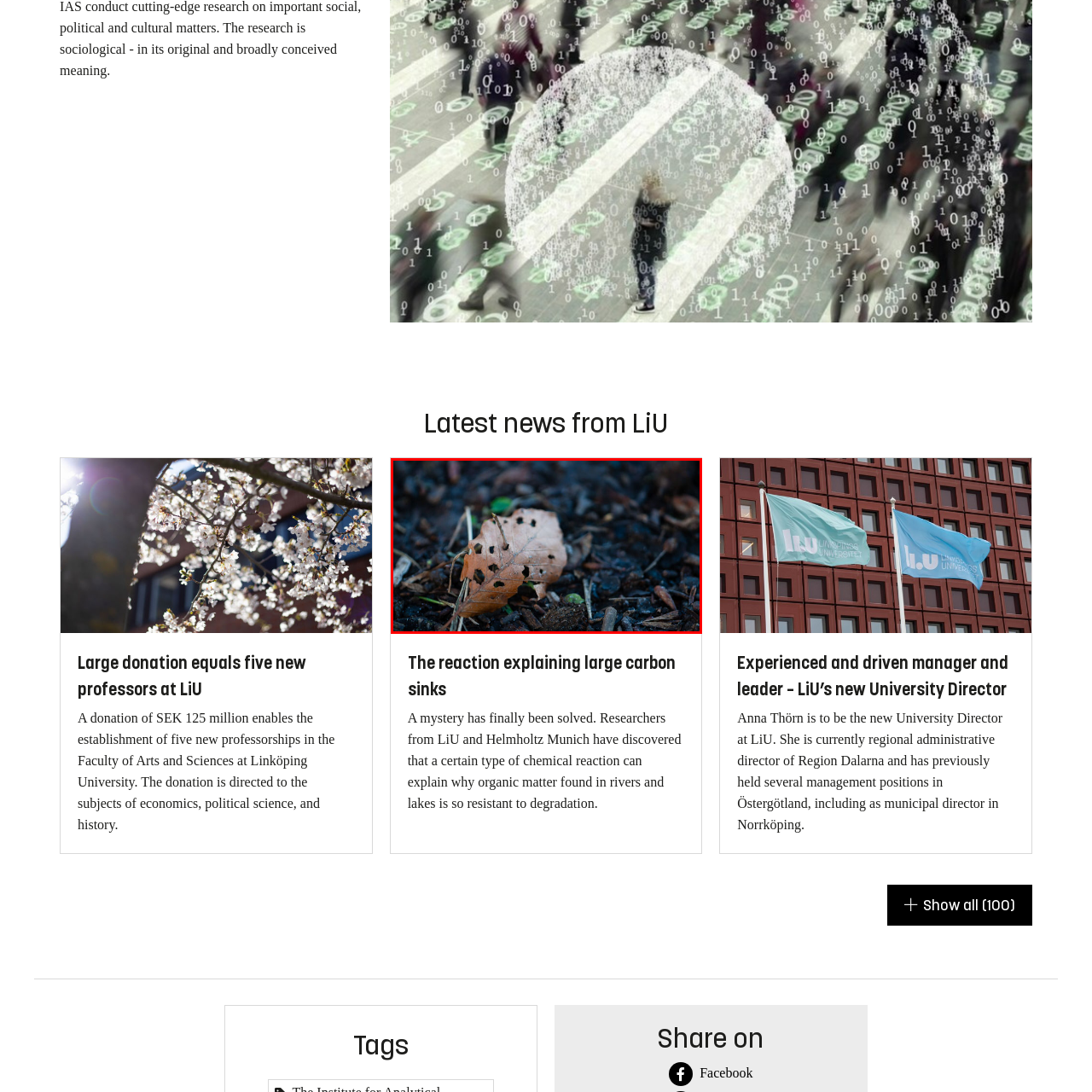Elaborate on the contents of the image marked by the red border.

The image depicts a decomposed leaf resting on a dark, textured surface, surrounded by fragments of soil and organic matter. The leaf exhibits a variety of holes and decay patterns, indicating its breakdown and interaction with the environment. This decomposition process plays a crucial role in nutrient cycling within ecosystems. It relates to recent research from Linköping University, which uncovered insights into why organic matter, such as leaves, found in rivers and lakes, remains surprisingly resistant to degradation. These findings contribute to our understanding of carbon sinks and their importance in ecological health.